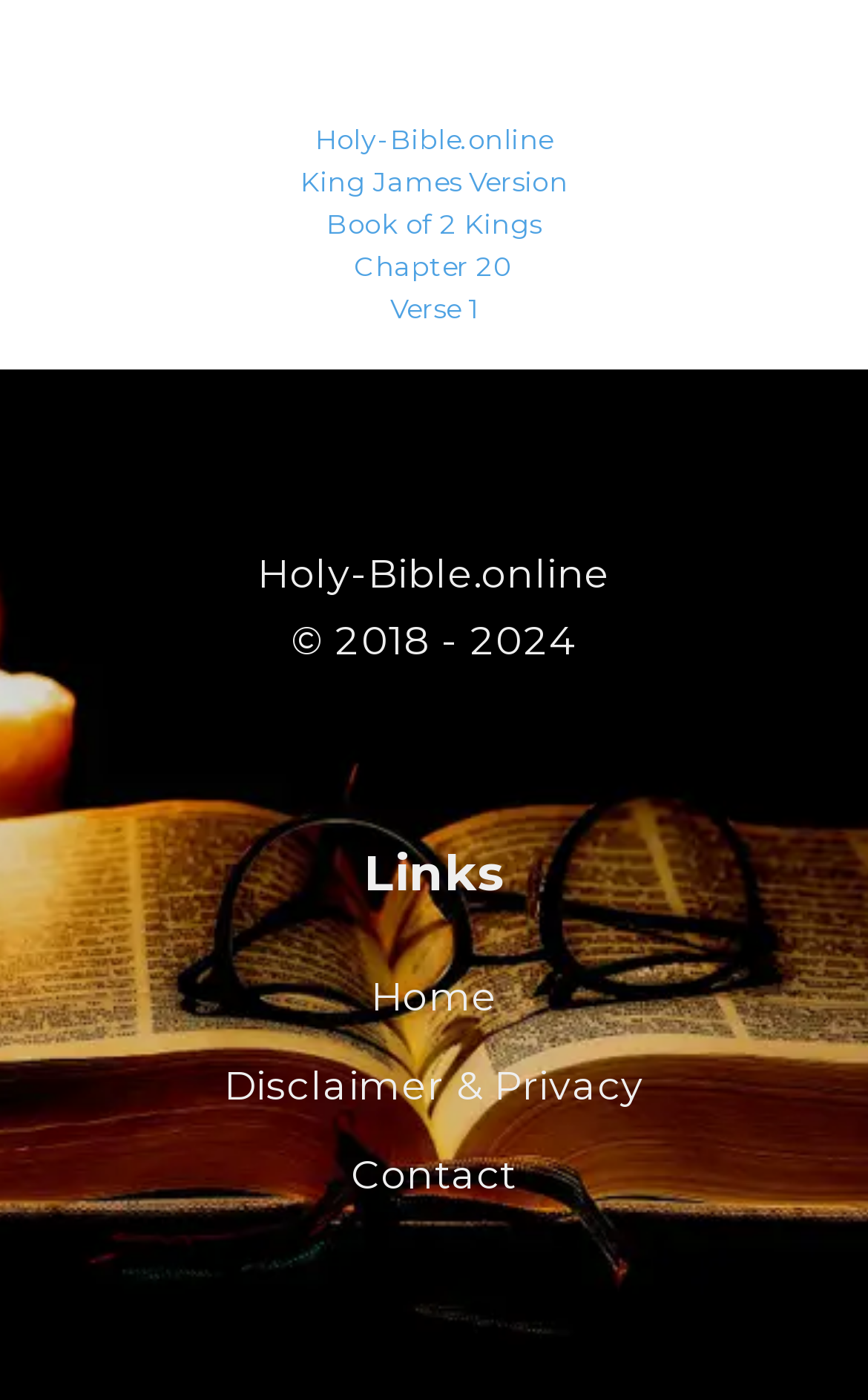Identify and provide the bounding box coordinates of the UI element described: "Disclaimer & Privacy". The coordinates should be formatted as [left, top, right, bottom], with each number being a float between 0 and 1.

[0.258, 0.758, 0.742, 0.791]